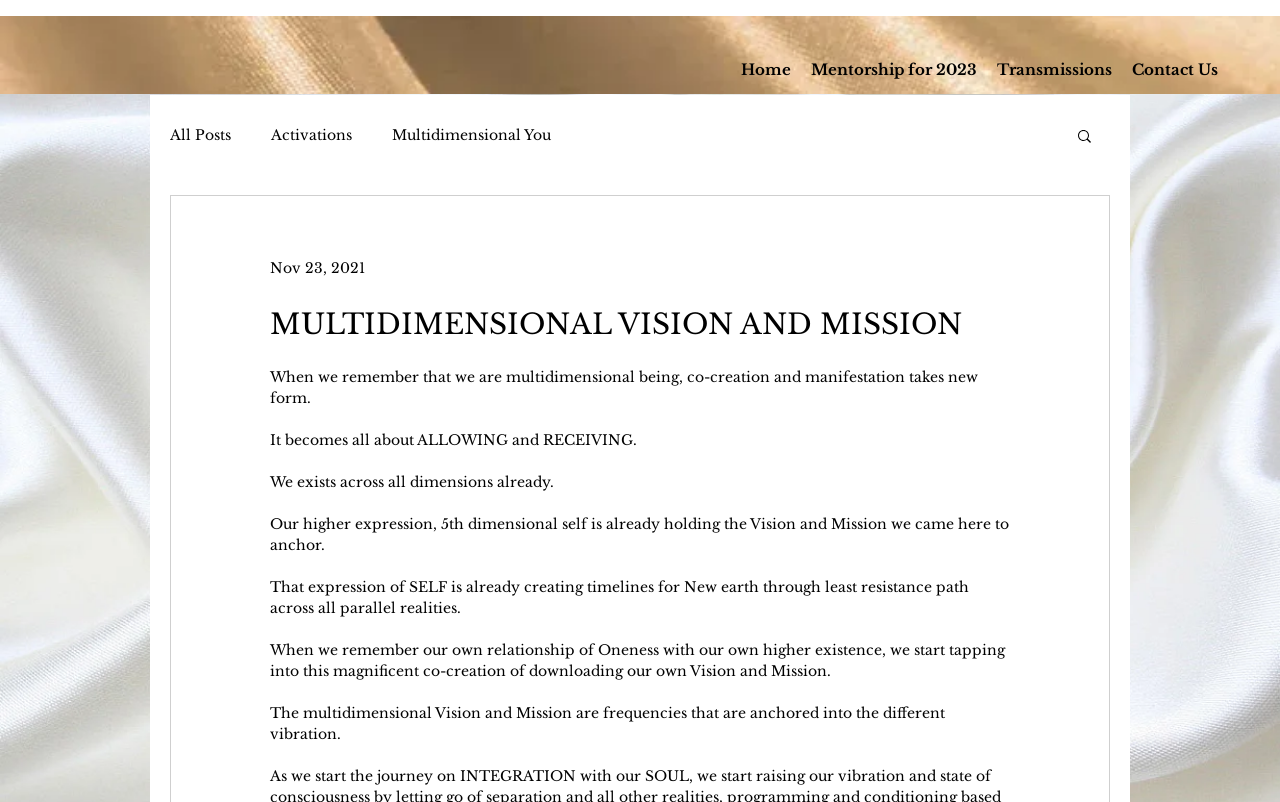Determine the heading of the webpage and extract its text content.

MULTIDIMENSIONAL VISION AND MISSION